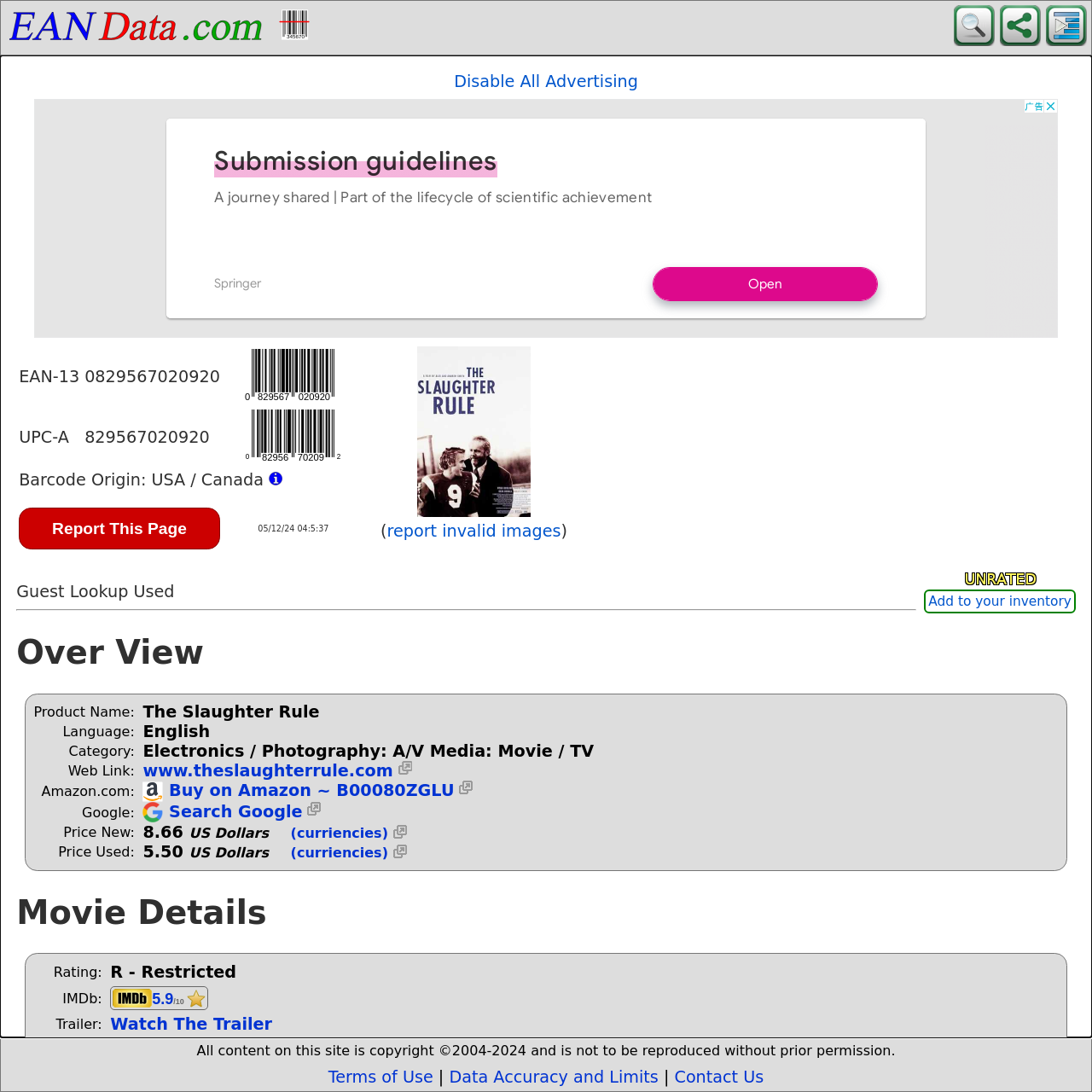Kindly provide the bounding box coordinates of the section you need to click on to fulfill the given instruction: "Report this page".

[0.017, 0.465, 0.201, 0.503]